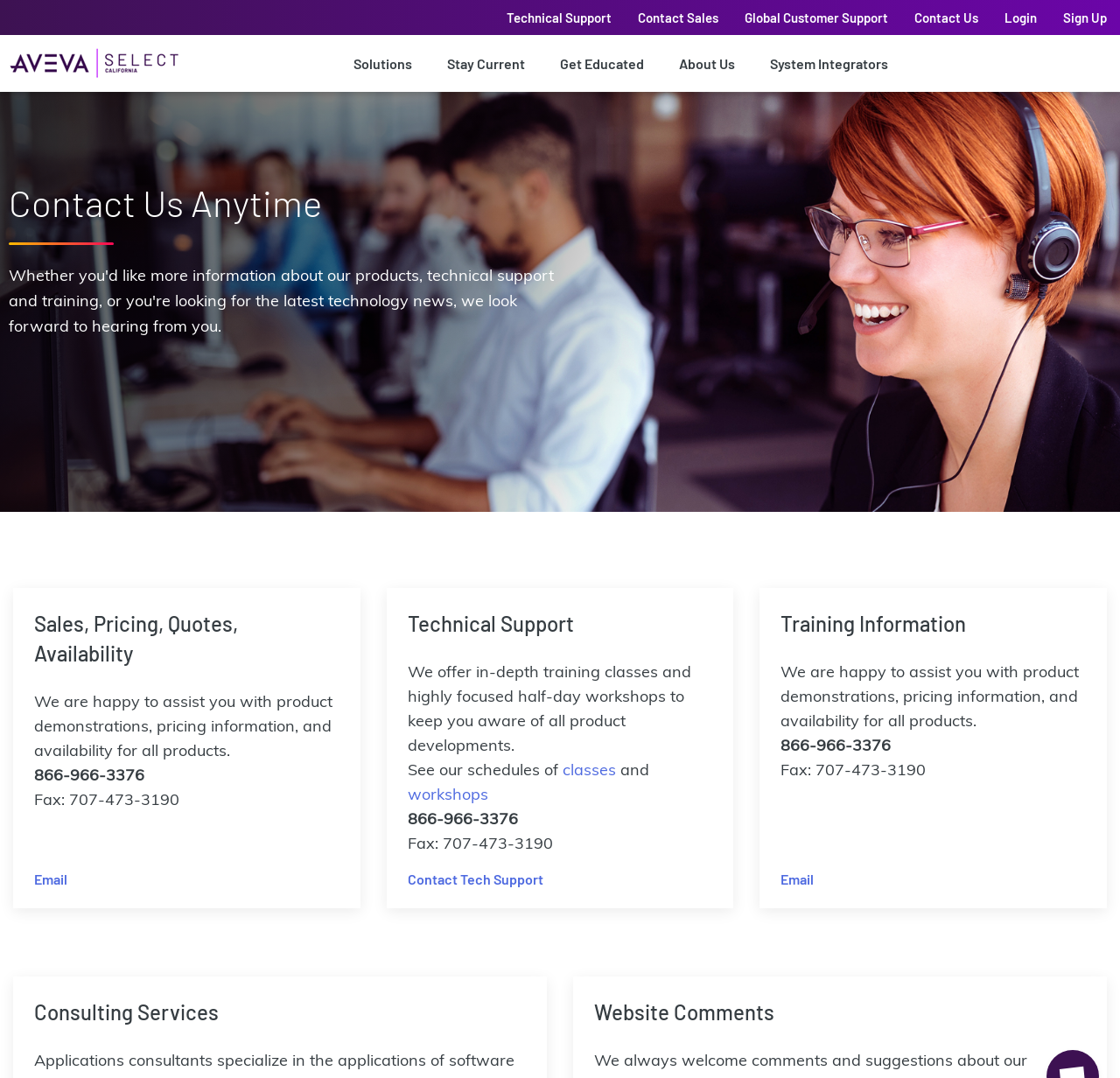What are the contact methods?
Based on the screenshot, respond with a single word or phrase.

Phone, Fax, Email